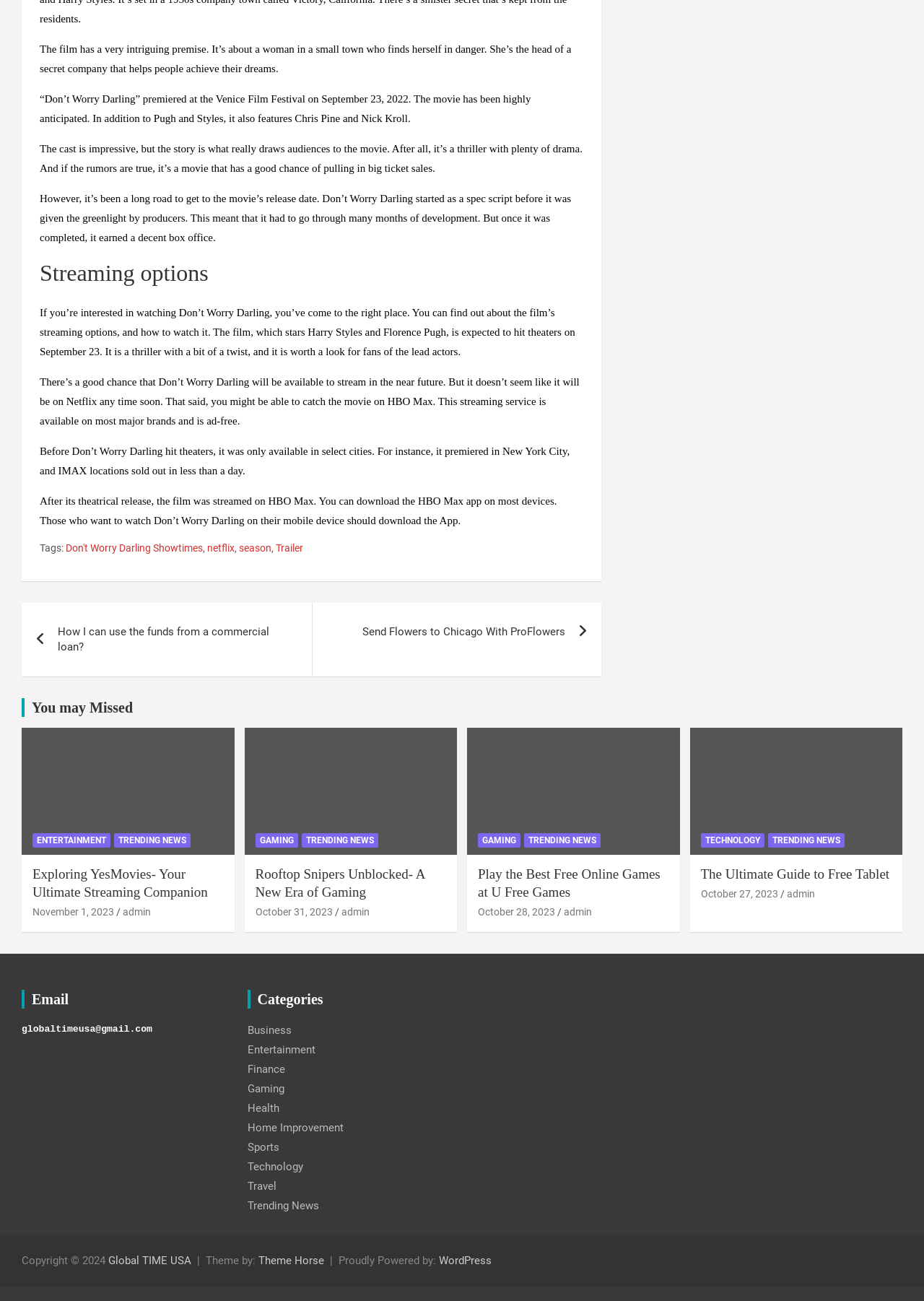Could you please study the image and provide a detailed answer to the question:
What is the movie 'Don't Worry Darling' about?

Based on the webpage content, the movie 'Don't Worry Darling' is a thriller with a bit of a twist, starring Harry Styles and Florence Pugh. The story is what really draws audiences to the movie.